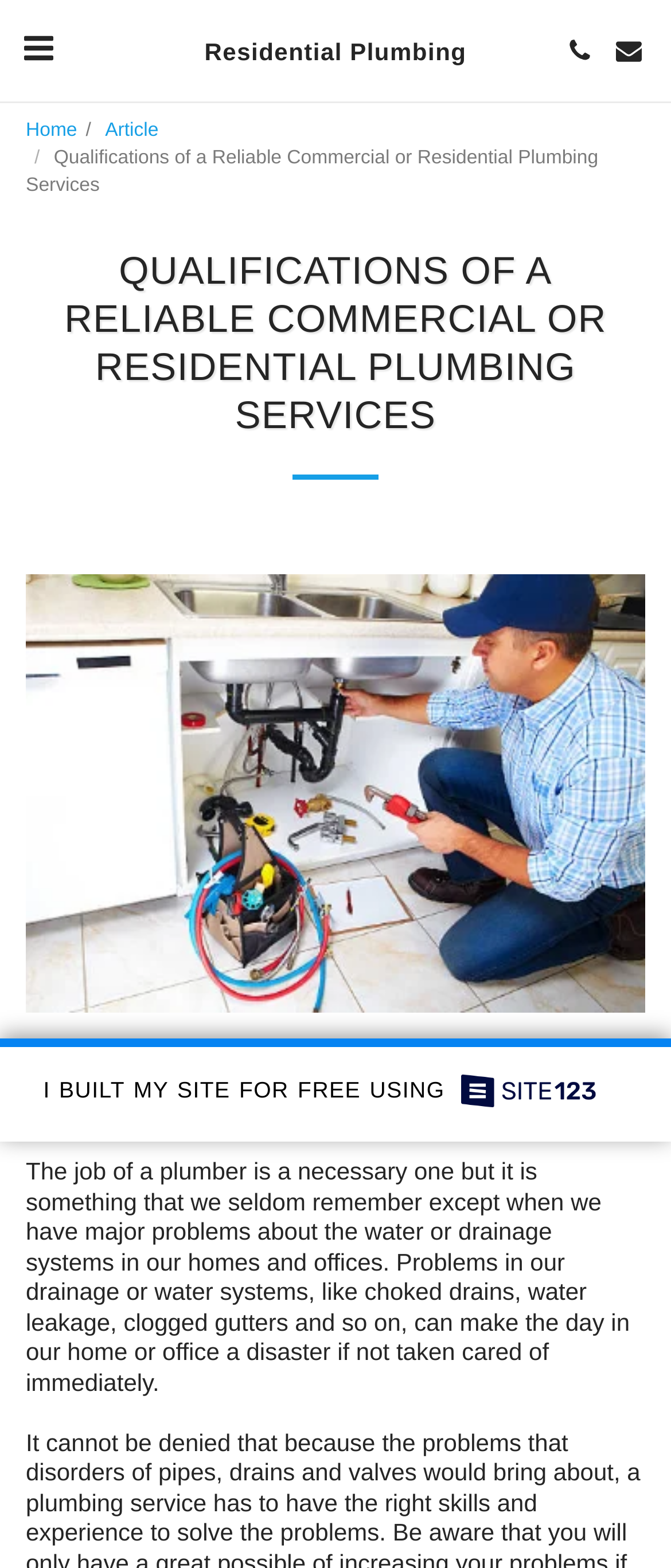Determine and generate the text content of the webpage's headline.

QUALIFICATIONS OF A RELIABLE COMMERCIAL OR RESIDENTIAL PLUMBING SERVICES